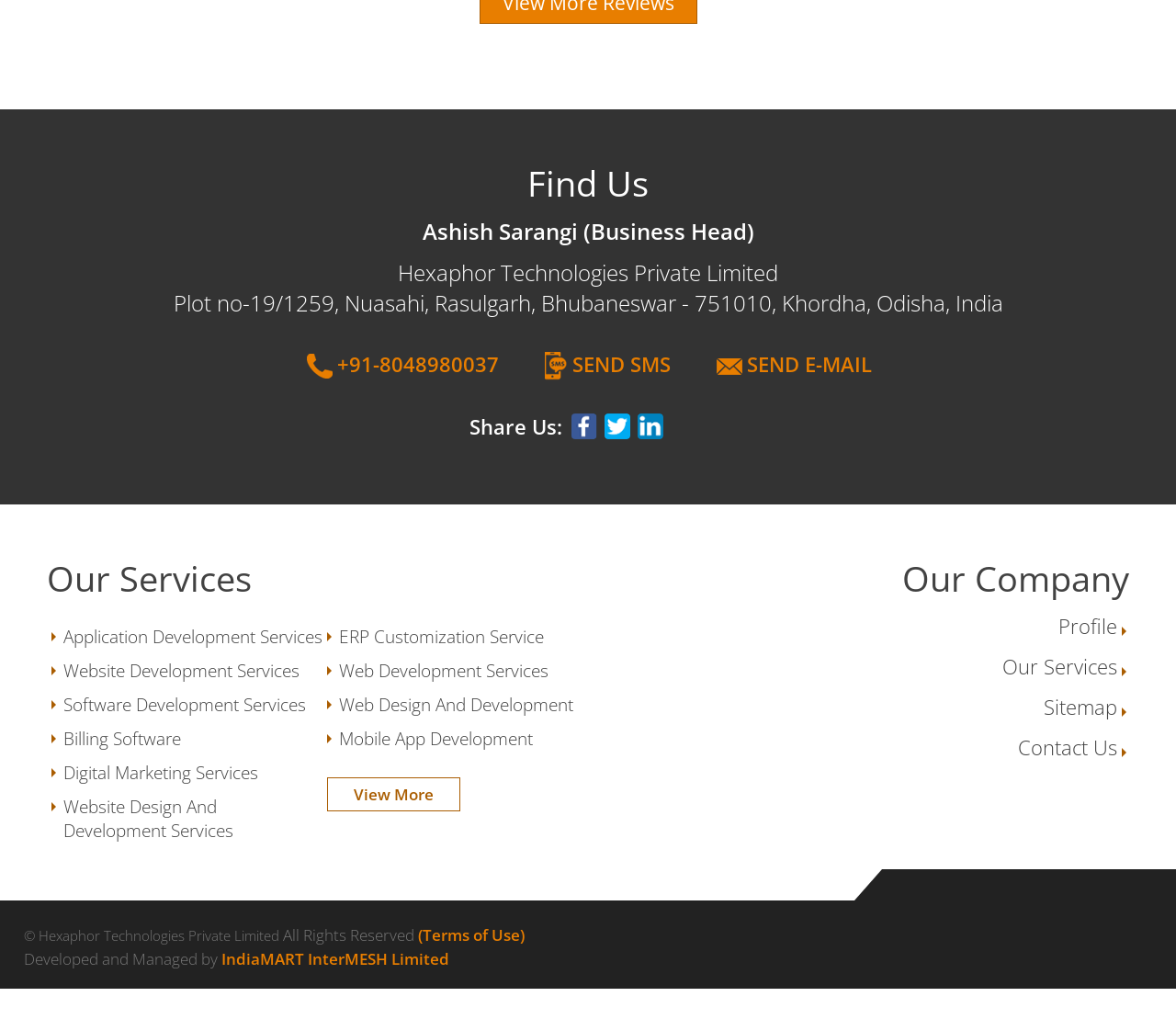Determine the bounding box coordinates of the clickable element to complete this instruction: "Click on View More". Provide the coordinates in the format of four float numbers between 0 and 1, [left, top, right, bottom].

[0.278, 0.763, 0.392, 0.796]